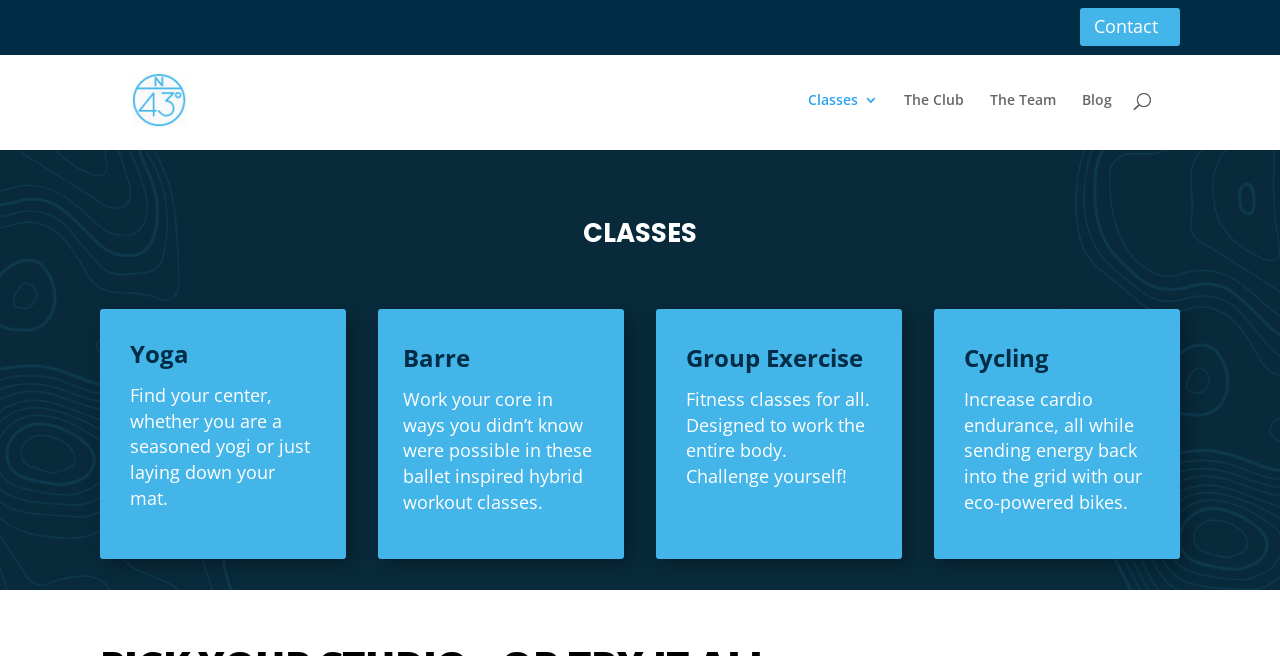Using the information in the image, give a detailed answer to the following question: How many links are in the top navigation menu?

The top navigation menu contains five links: 'Contact', '43 North Athletic Club', 'Classes', 'The Club', and 'The Team', which are located at the top of the webpage.